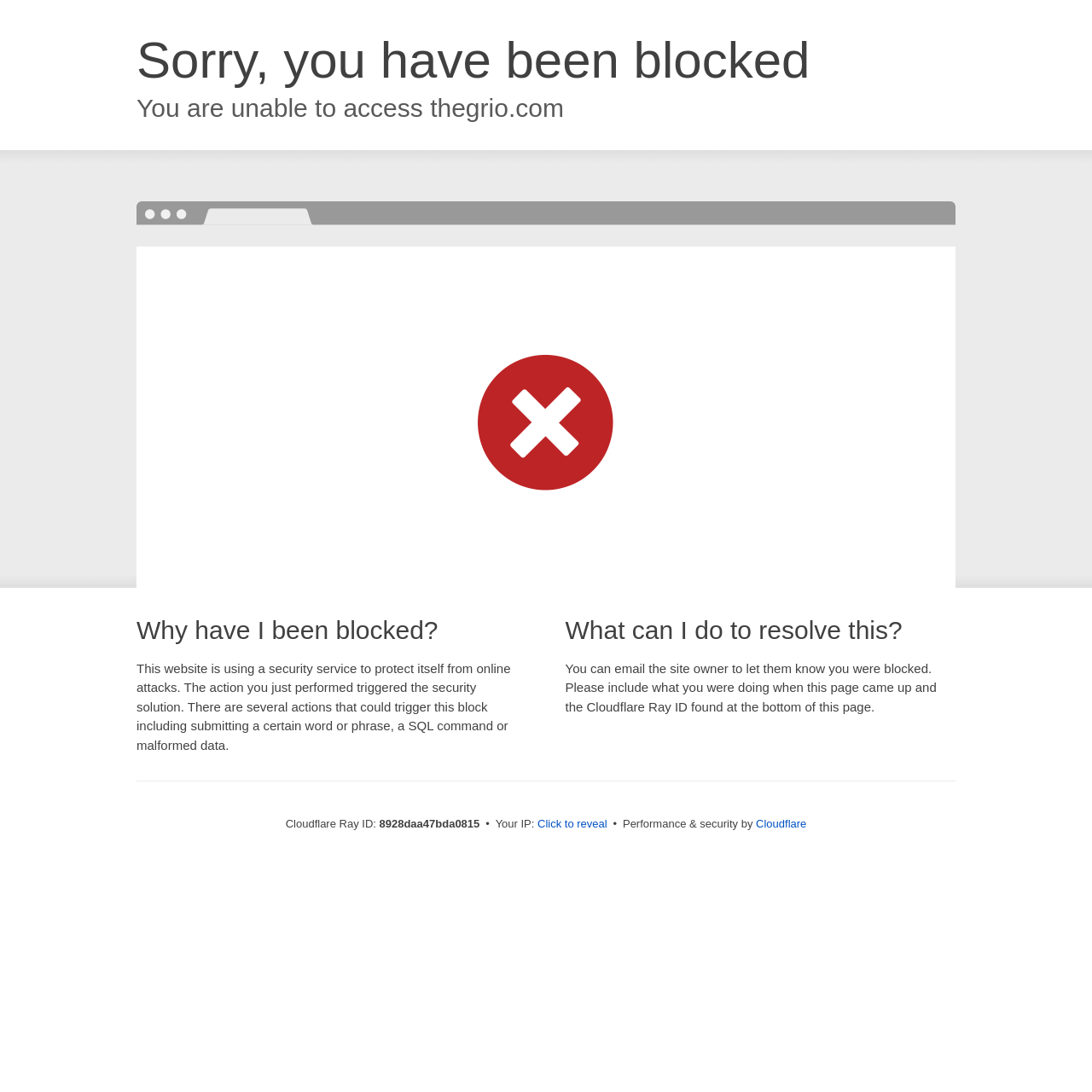What is the purpose of Cloudflare?
Please provide a single word or phrase as your answer based on the screenshot.

Performance and security